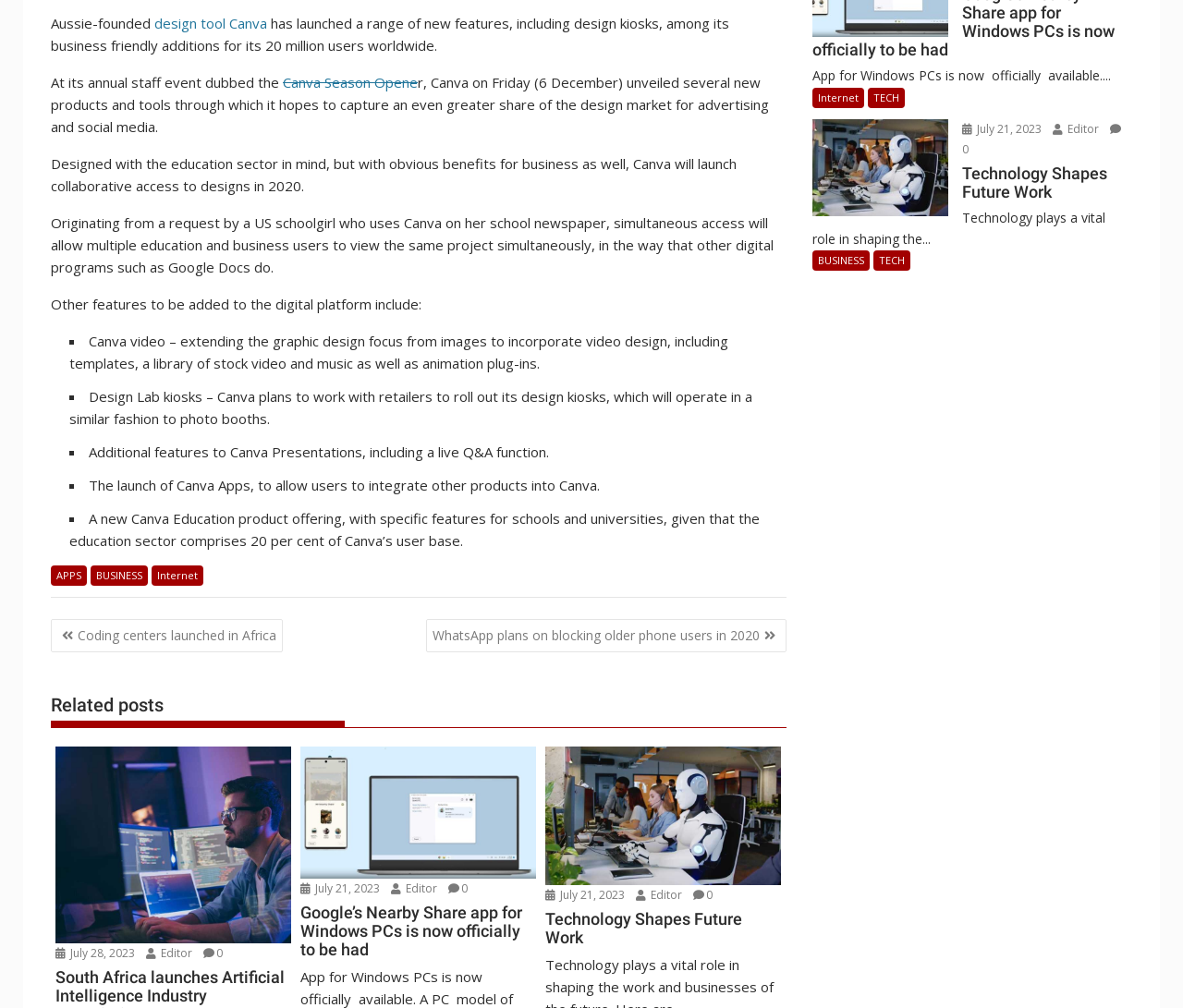Please provide the bounding box coordinate of the region that matches the element description: July 21, 2023. Coordinates should be in the format (top-left x, top-left y, bottom-right x, bottom-right y) and all values should be between 0 and 1.

[0.254, 0.874, 0.324, 0.889]